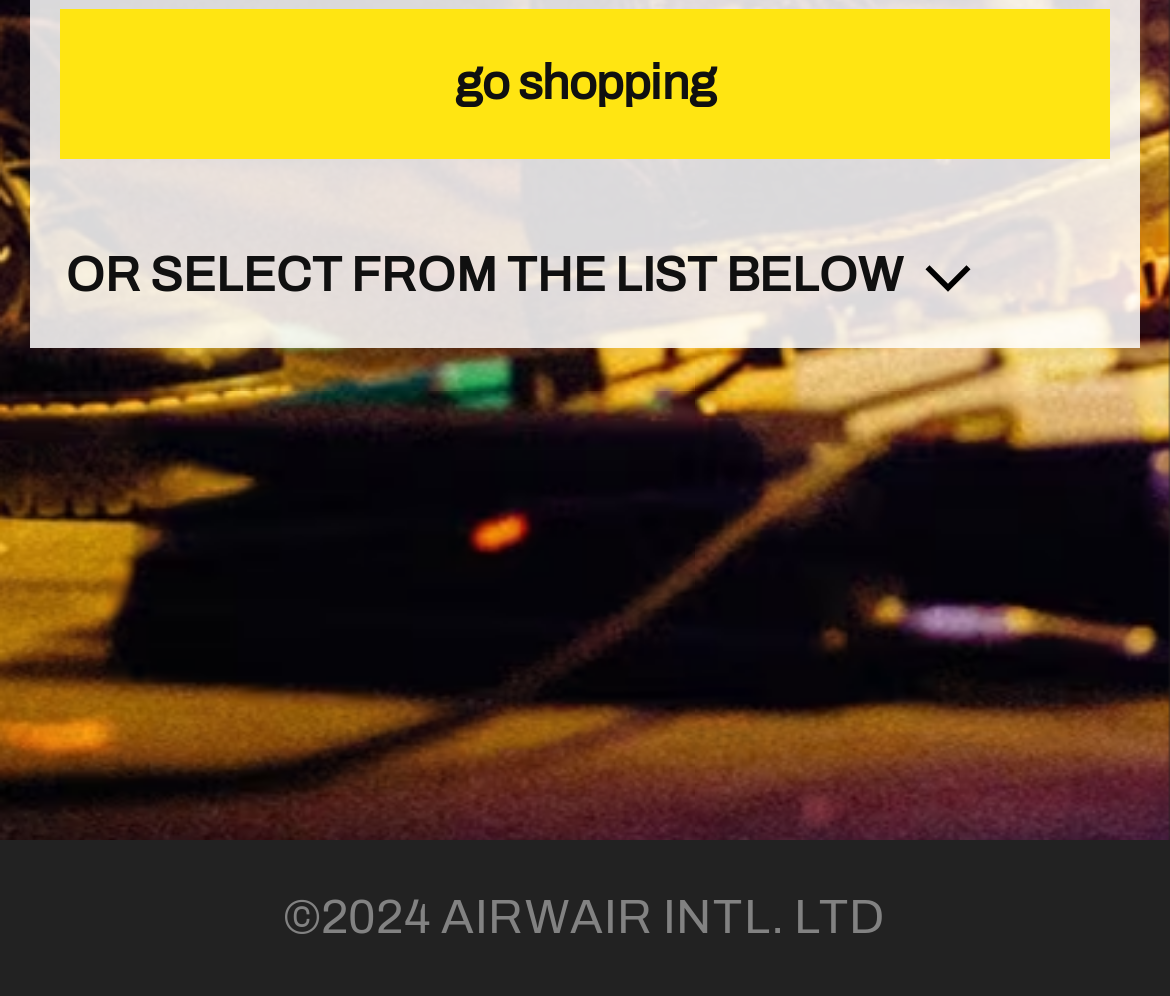Give the bounding box coordinates for this UI element: "go shopping". The coordinates should be four float numbers between 0 and 1, arranged as [left, top, right, bottom].

[0.051, 0.01, 0.949, 0.161]